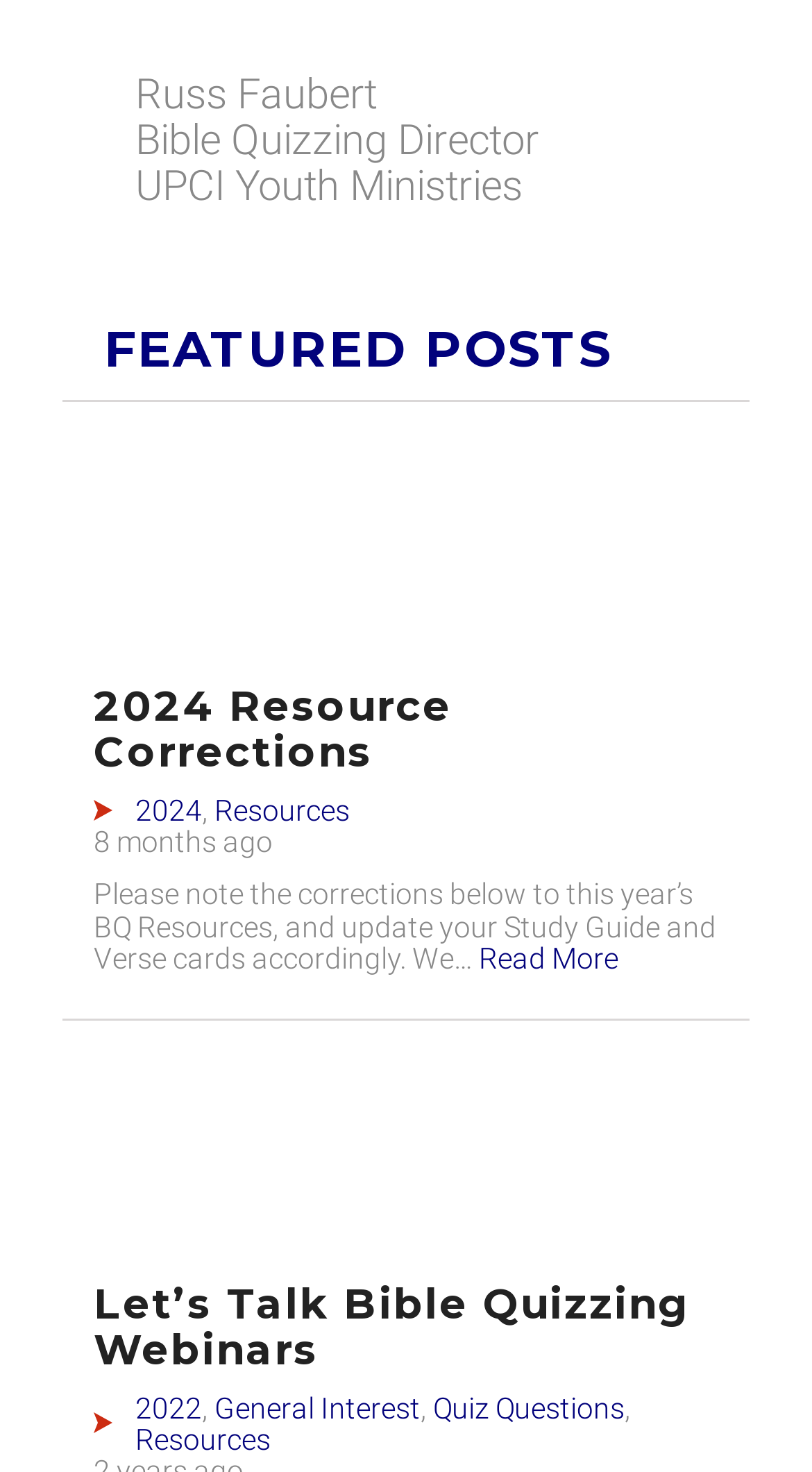Locate the bounding box coordinates of the region to be clicked to comply with the following instruction: "view featured posts". The coordinates must be four float numbers between 0 and 1, in the form [left, top, right, bottom].

[0.077, 0.198, 0.923, 0.273]